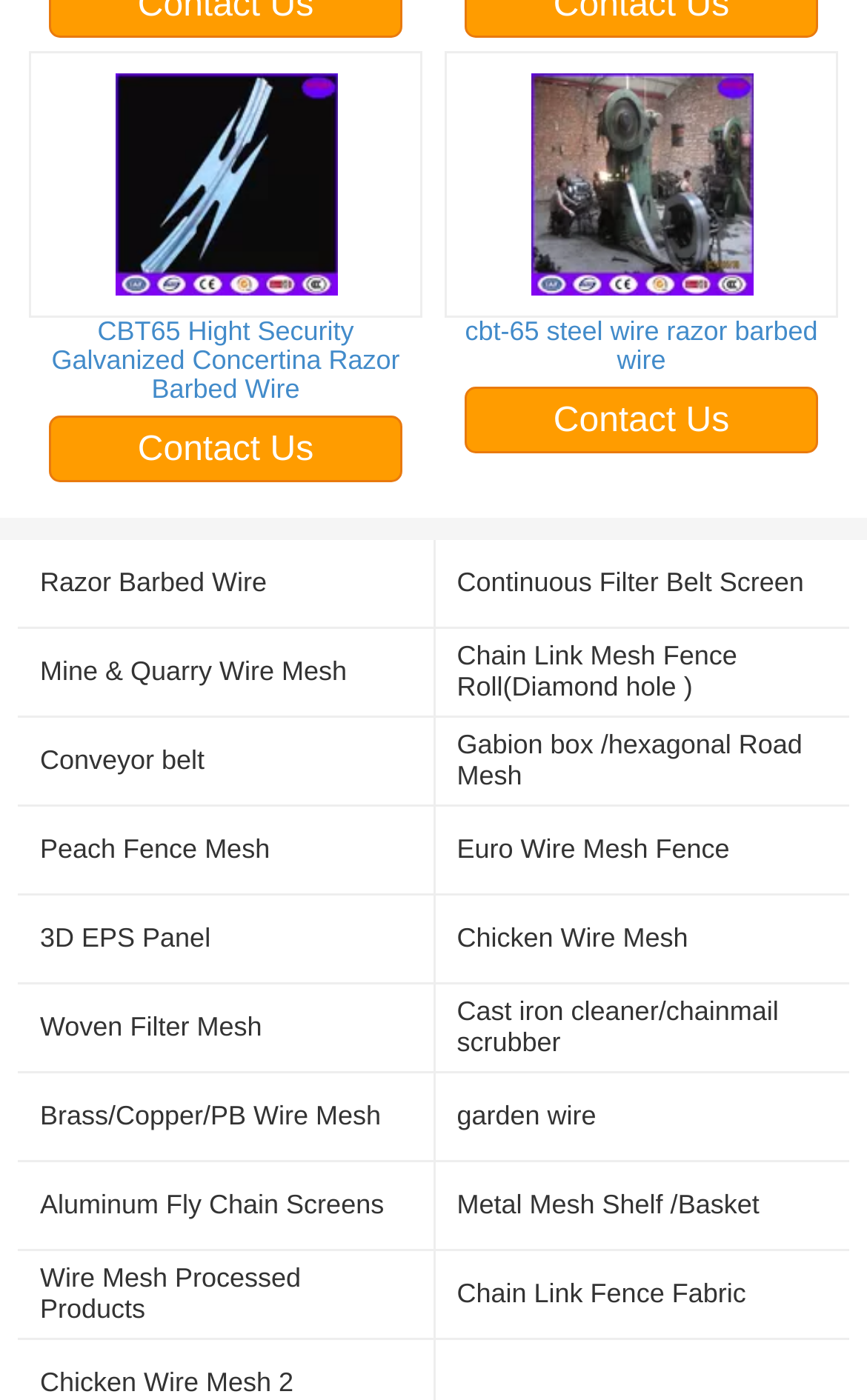Utilize the details in the image to give a detailed response to the question: How many rows are there in the grid?

The grid has 9 rows, each containing two grid cells with links to different products or services.